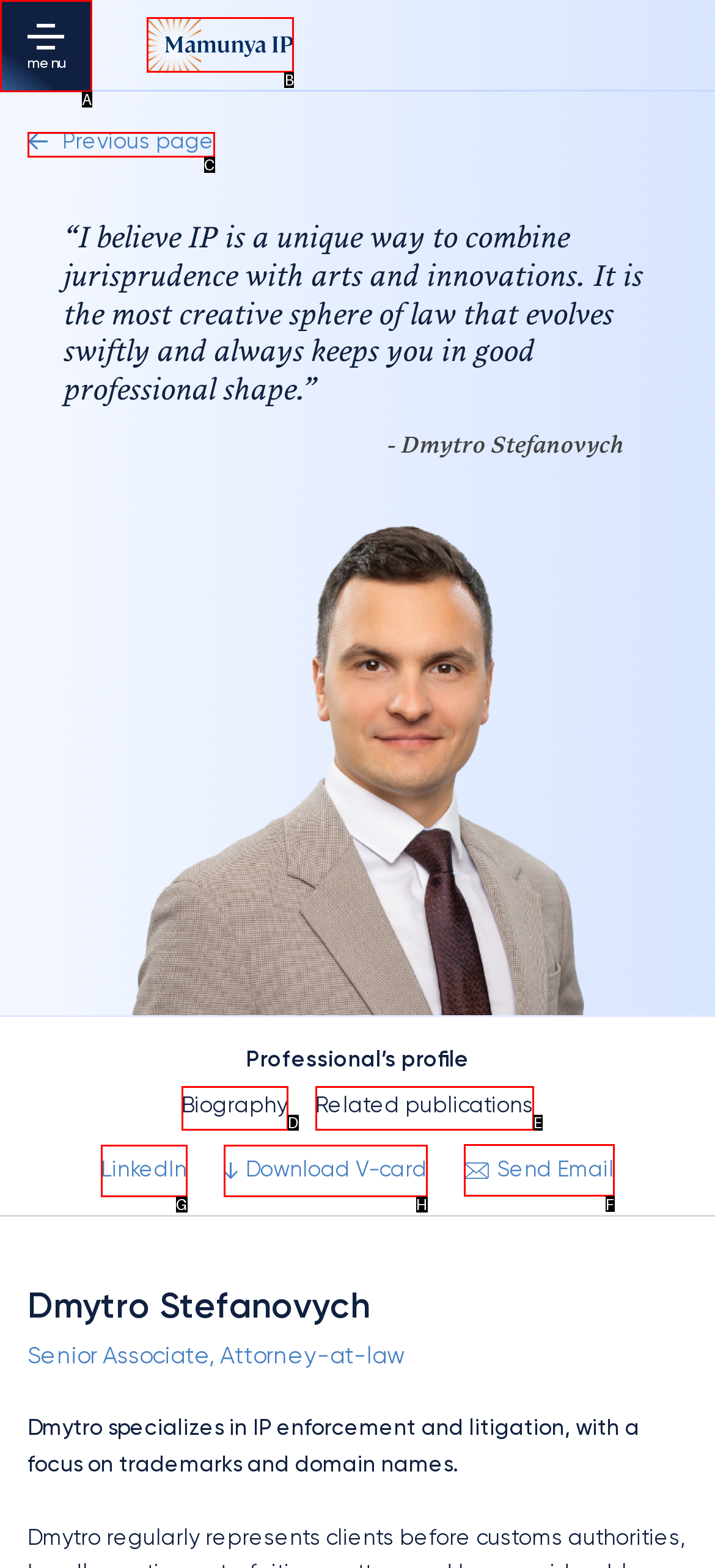Select the HTML element that needs to be clicked to carry out the task: Send an email to the lawyer
Provide the letter of the correct option.

F